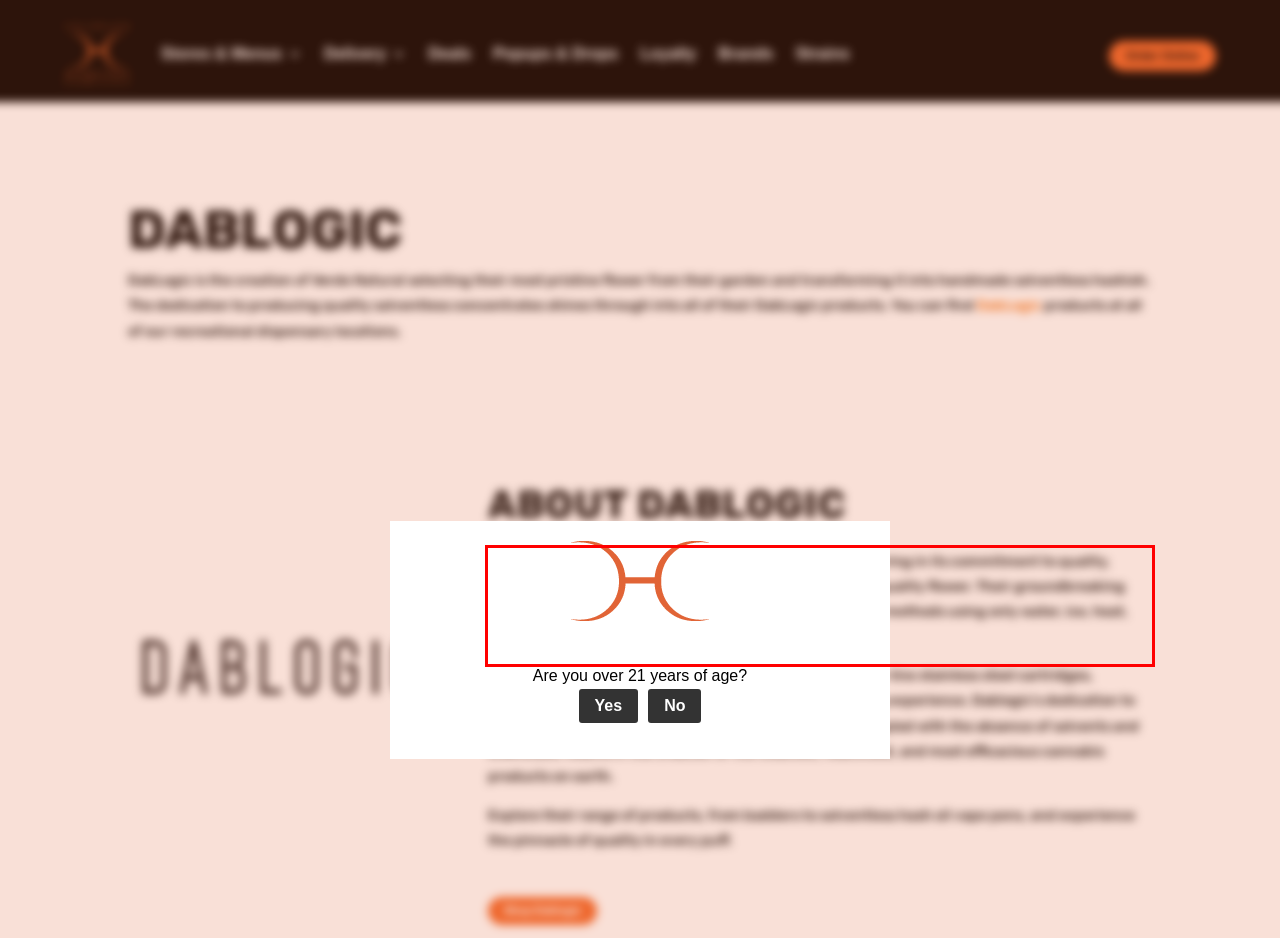From the provided screenshot, extract the text content that is enclosed within the red bounding box.

Dablogic, a pioneer in cannabis innovation, stands unwavering in its commitment to quality, exclusively partnering with Verde Natural for the highest quality flower. Their groundbreaking solvent-less vape pen, crafted with proprietary extraction methods using only water, ice, heat, and pressure, sets a new industry standard.